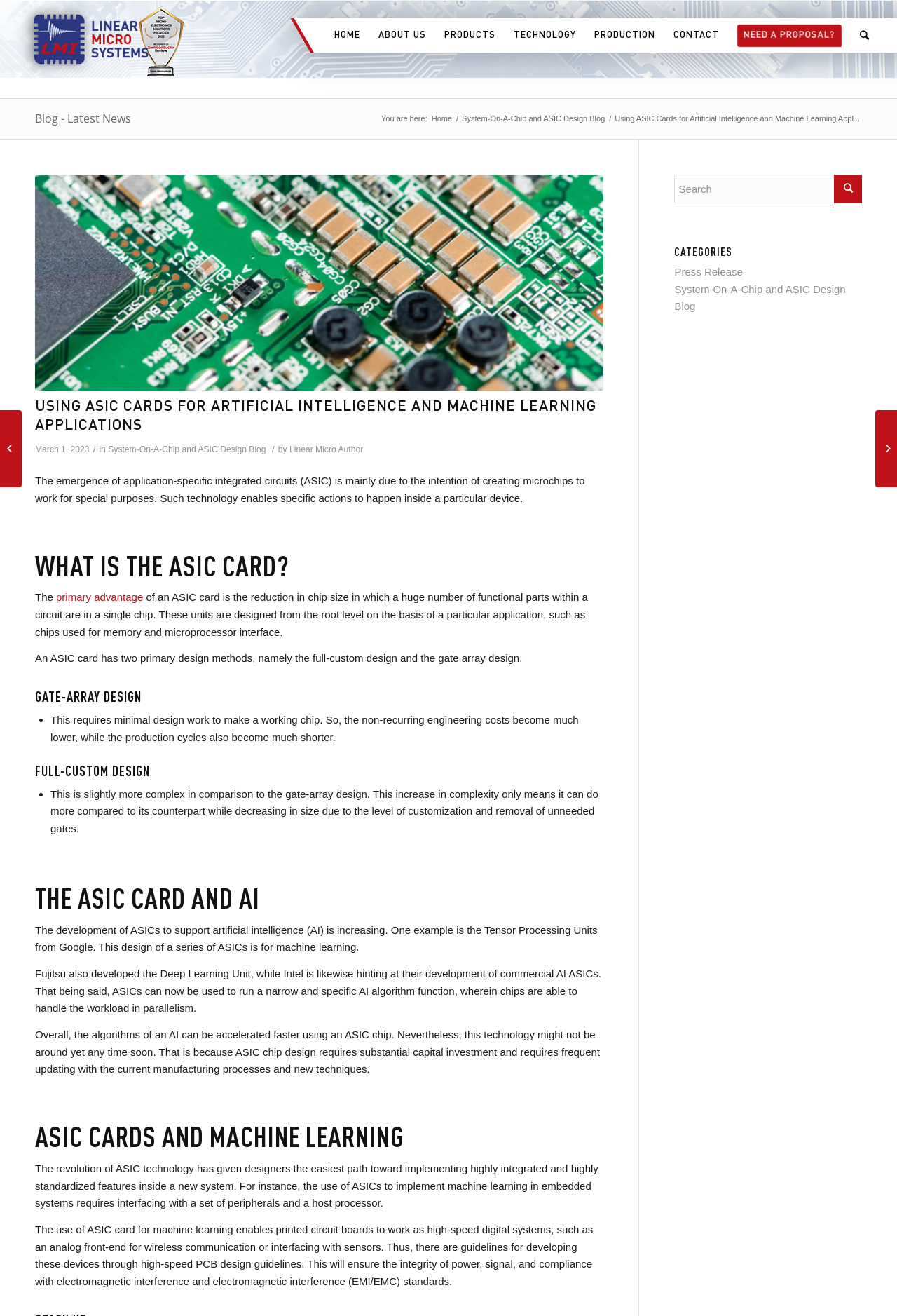Using the provided element description, identify the bounding box coordinates as (top-left x, top-left y, bottom-right x, bottom-right y). Ensure all values are between 0 and 1. Description: Need a Proposal?

[0.812, 0.014, 0.949, 0.04]